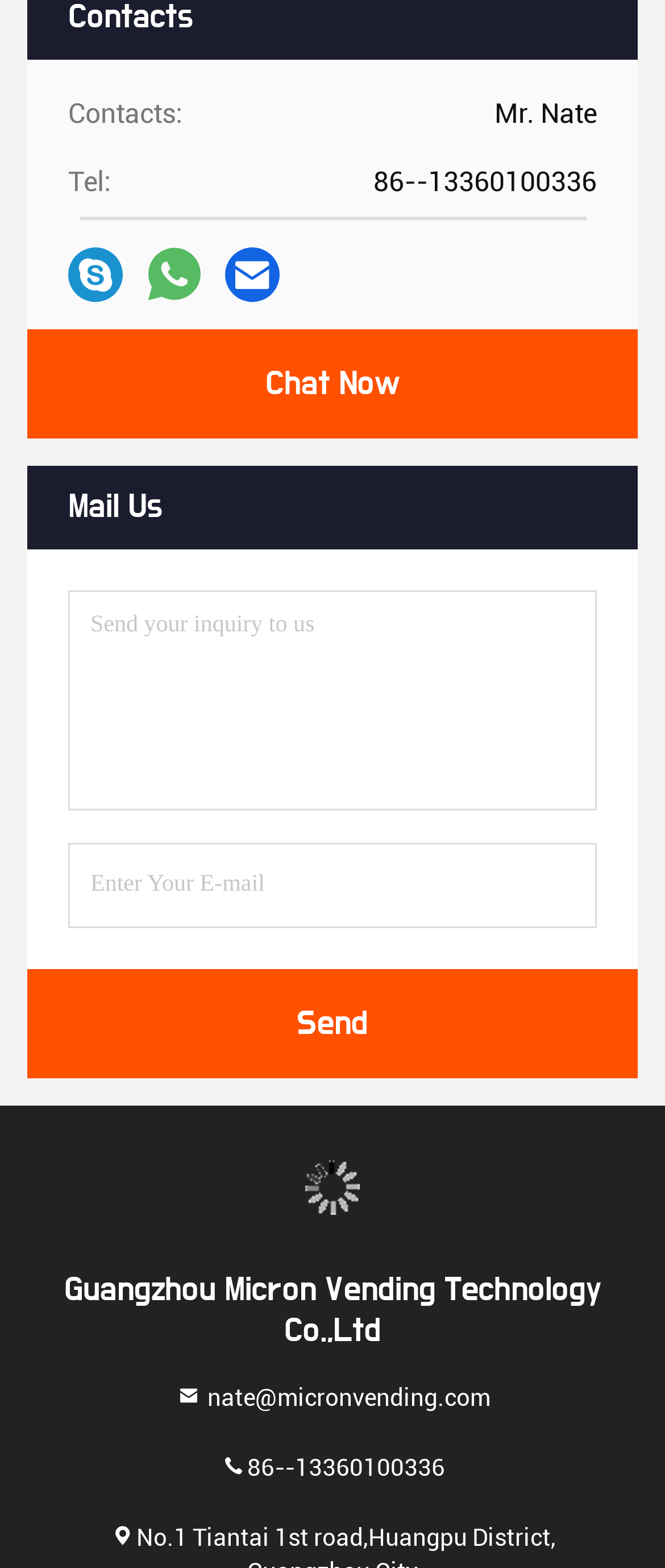Can you find the bounding box coordinates for the element to click on to achieve the instruction: "Click the 'Send' button"?

[0.041, 0.618, 0.959, 0.687]